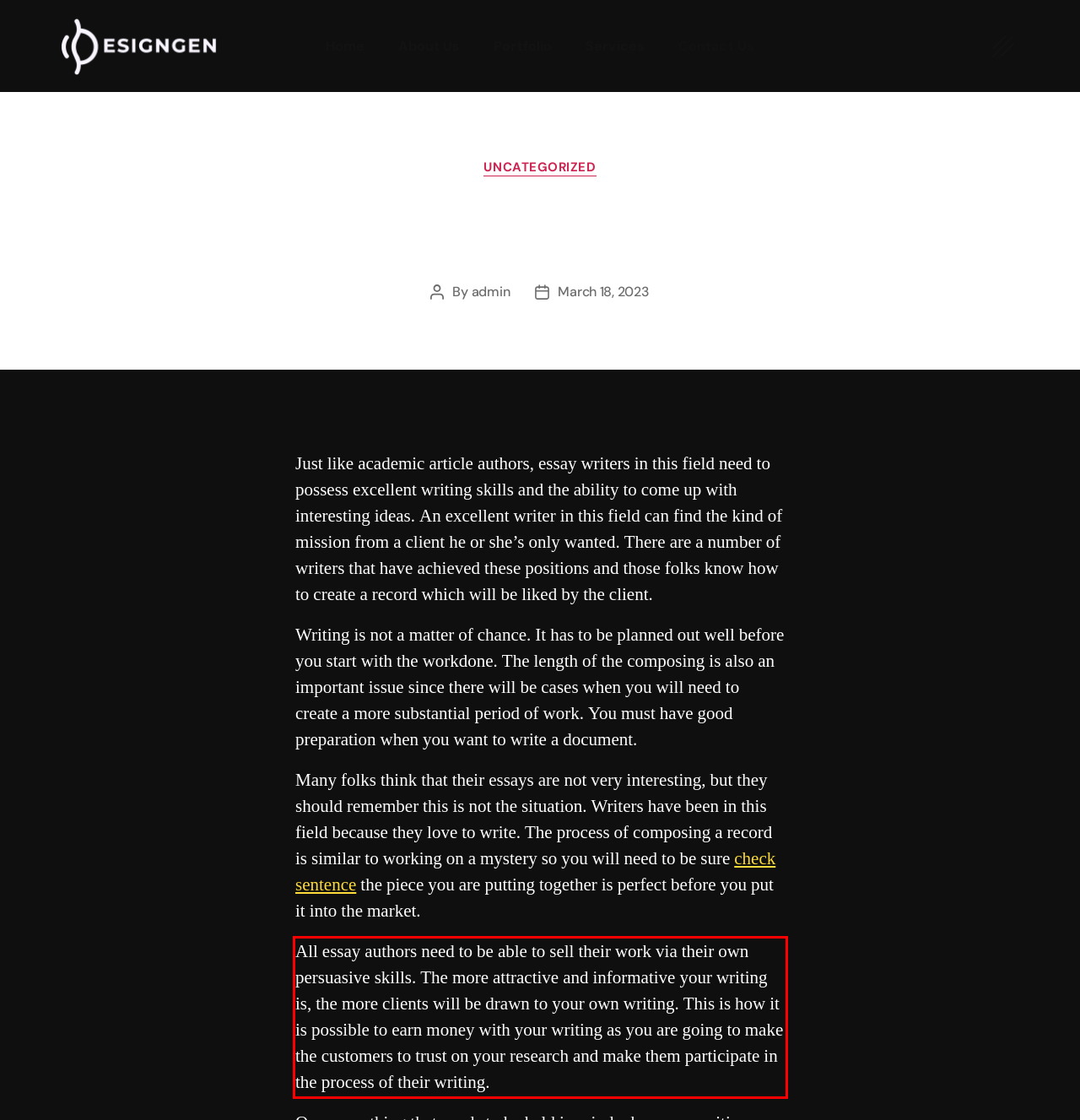Please identify and extract the text from the UI element that is surrounded by a red bounding box in the provided webpage screenshot.

All essay authors need to be able to sell their work via their own persuasive skills. The more attractive and informative your writing is, the more clients will be drawn to your own writing. This is how it is possible to earn money with your writing as you are going to make the customers to trust on your research and make them participate in the process of their writing.